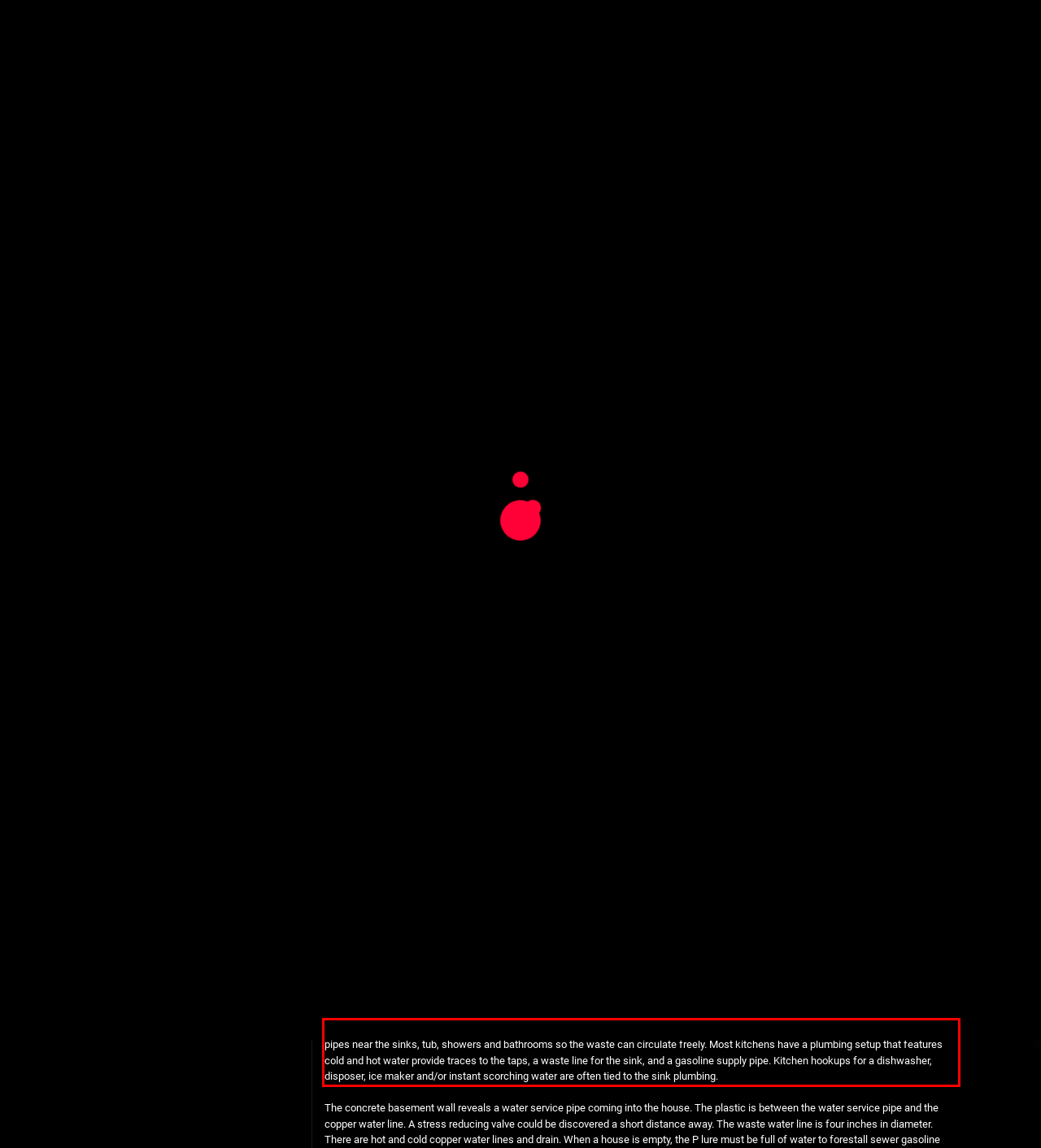Please look at the screenshot provided and find the red bounding box. Extract the text content contained within this bounding box.

The drain waste vent system collects waste water from bogs and delivers it to the sewer system. Air pressure is supplied by the vent pipes near the sinks, tub, showers and bathrooms so the waste can circulate freely. Most kitchens have a plumbing setup that features cold and hot water provide traces to the taps, a waste line for the sink, and a gasoline supply pipe. Kitchen hookups for a dishwasher, disposer, ice maker and/or instant scorching water are often tied to the sink plumbing.